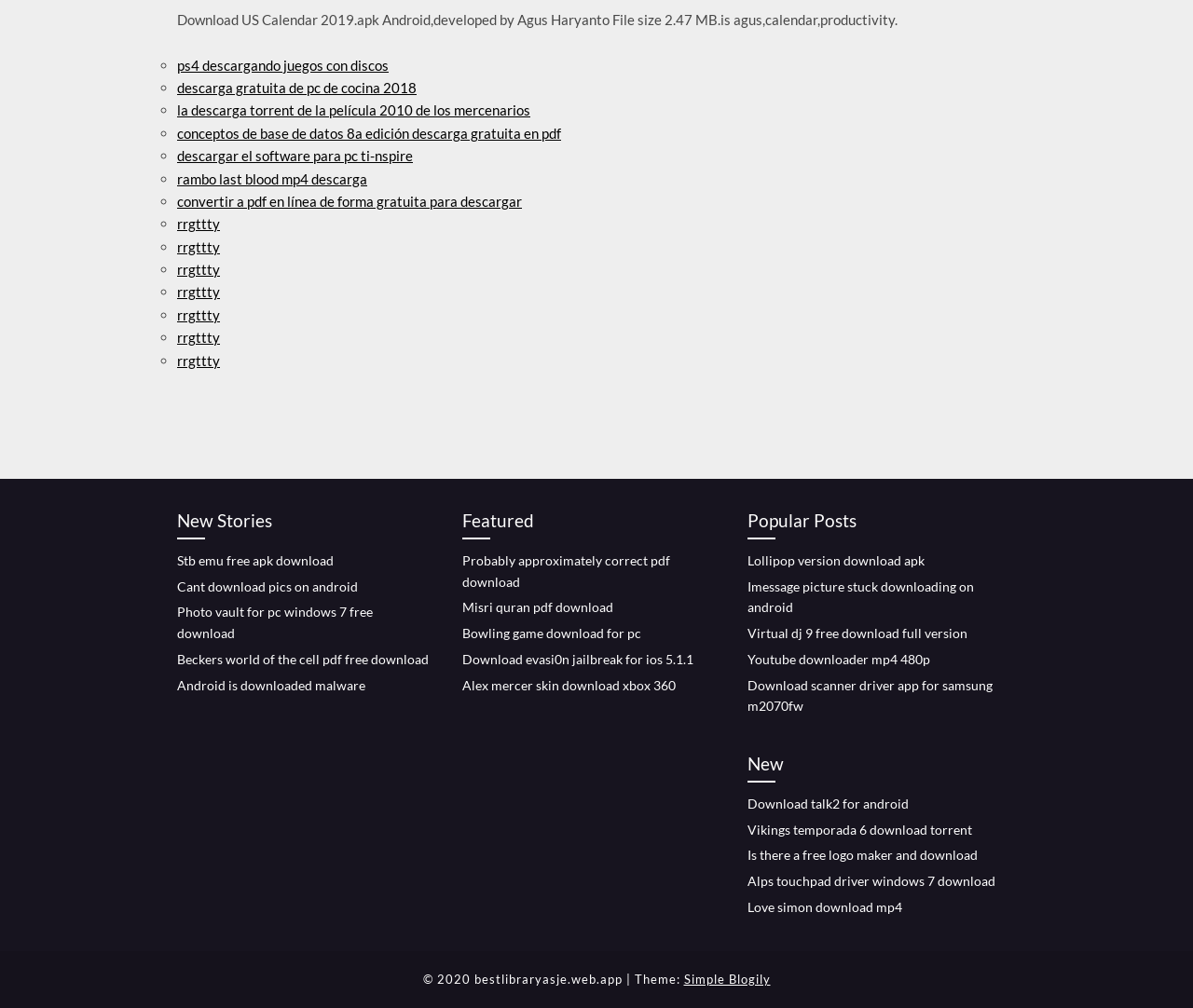Utilize the details in the image to thoroughly answer the following question: What is the theme of the webpage?

At the bottom of the webpage, I can see a static text element that says 'Theme: Simple Blogily'. This suggests that the theme of the webpage is Simple Blogily, which is likely a template or design used for the webpage.